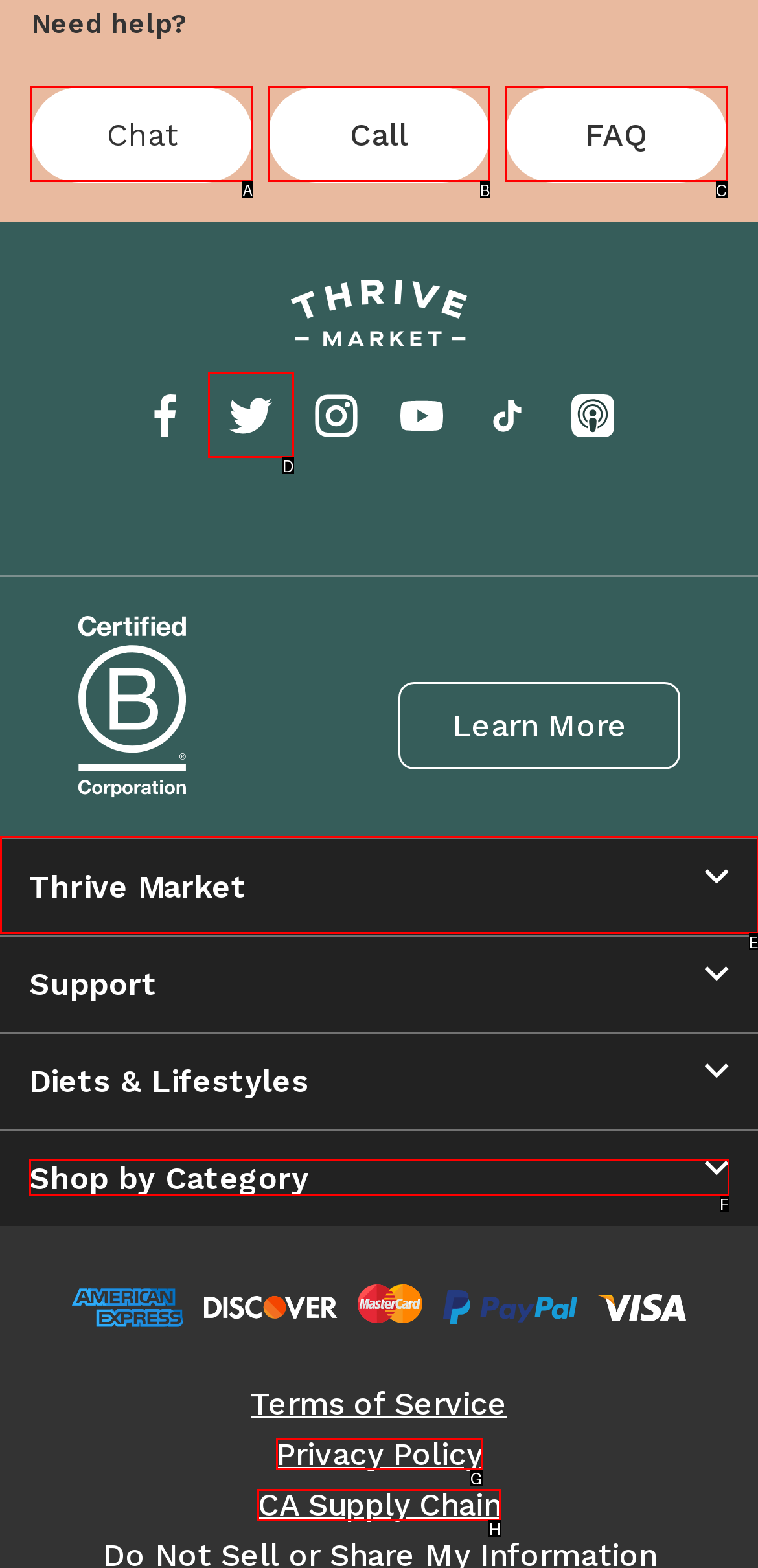Point out the UI element to be clicked for this instruction: Click the 'Chat' button. Provide the answer as the letter of the chosen element.

A